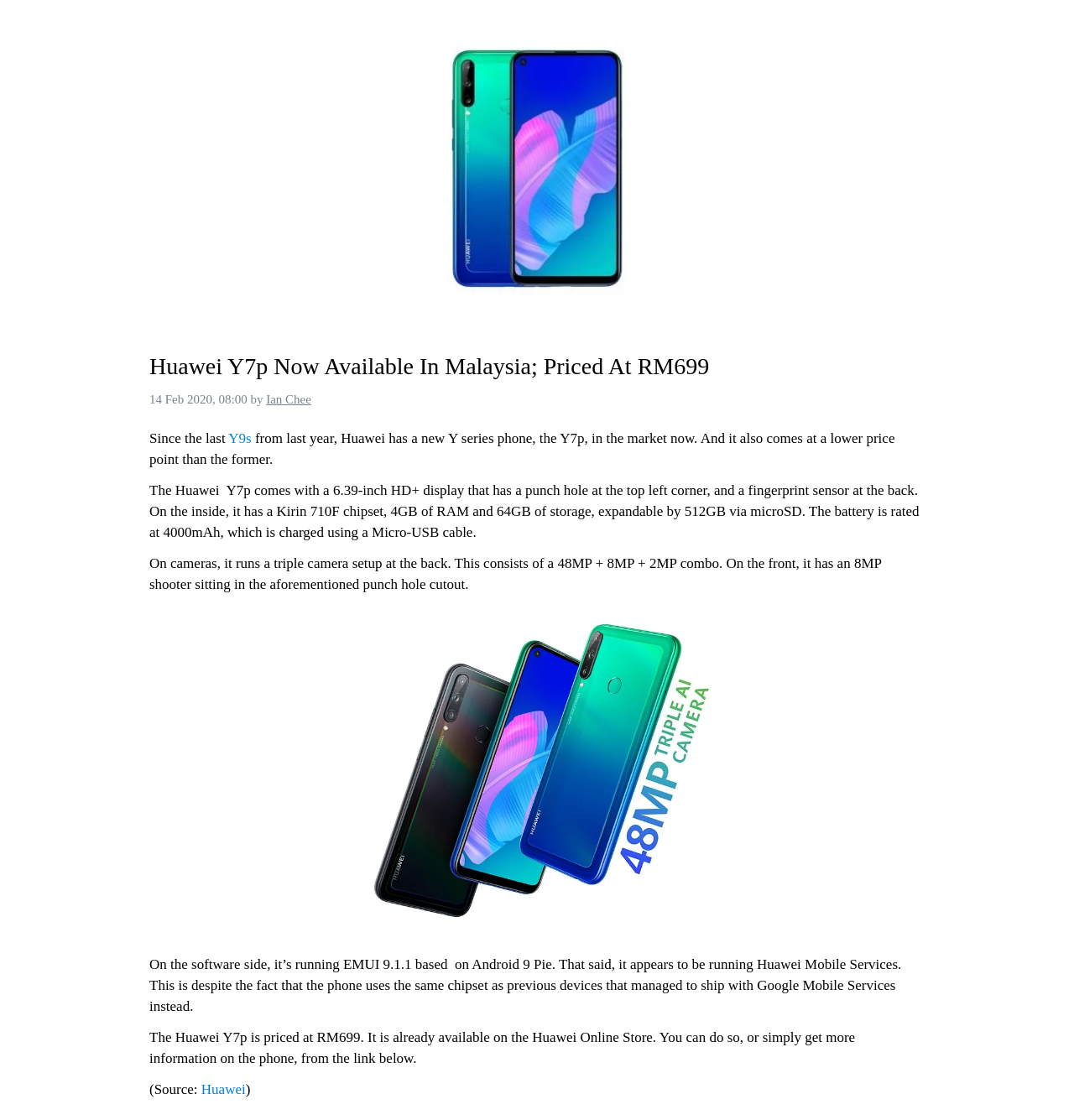What is the screen size of Huawei Y7p?
Please provide a detailed answer to the question.

The screen size of Huawei Y7p is mentioned in the article as 6.39-inch, which is stated in the sentence 'The Huawei Y7p comes with a 6.39-inch HD+ display that has a punch hole at the top left corner...'